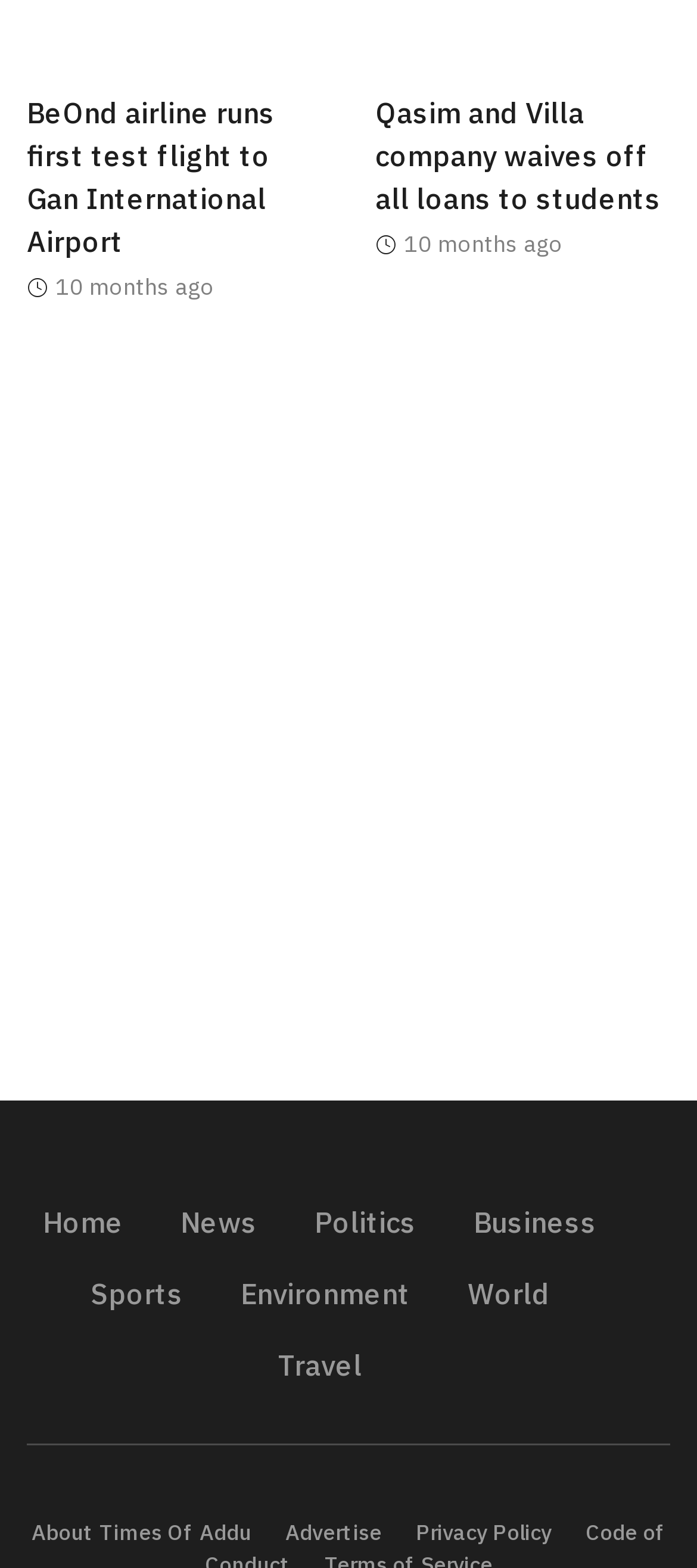What is the topic of the first news article?
Answer the question with just one word or phrase using the image.

Airline test flight